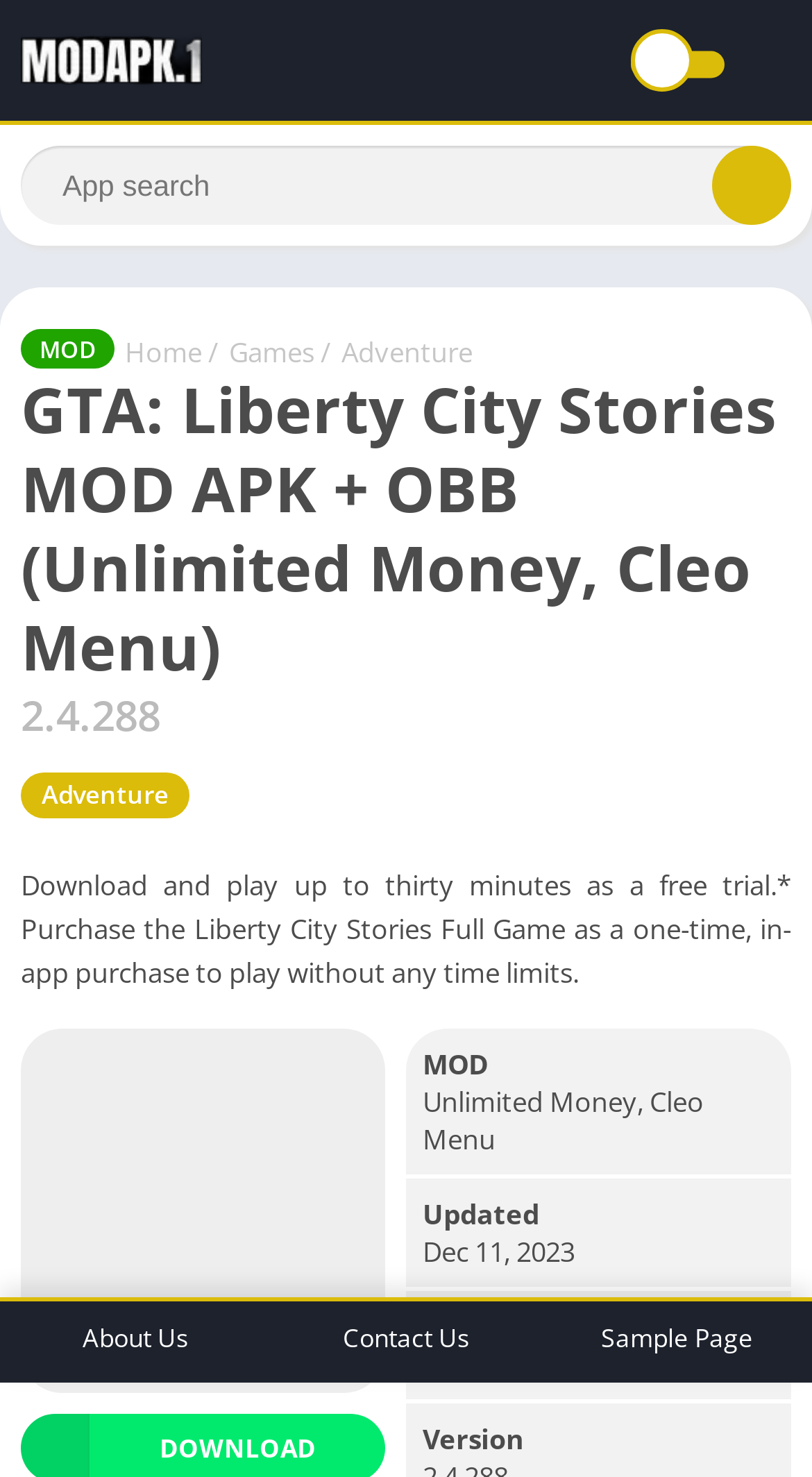Predict the bounding box coordinates for the UI element described as: "aria-label="Search" name="s" placeholder="App search"". The coordinates should be four float numbers between 0 and 1, presented as [left, top, right, bottom].

[0.026, 0.099, 0.974, 0.152]